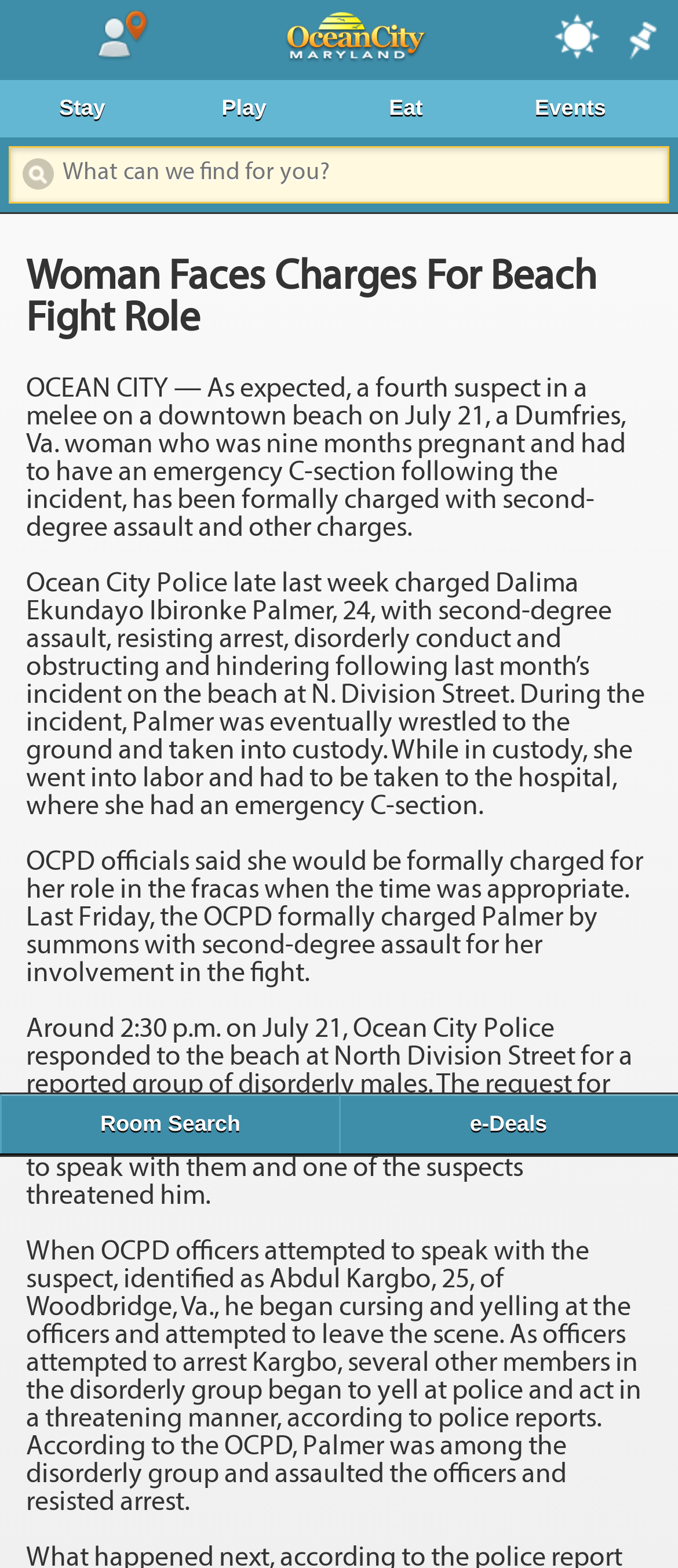Identify the bounding box coordinates of the part that should be clicked to carry out this instruction: "Search for something".

[0.013, 0.093, 0.987, 0.129]